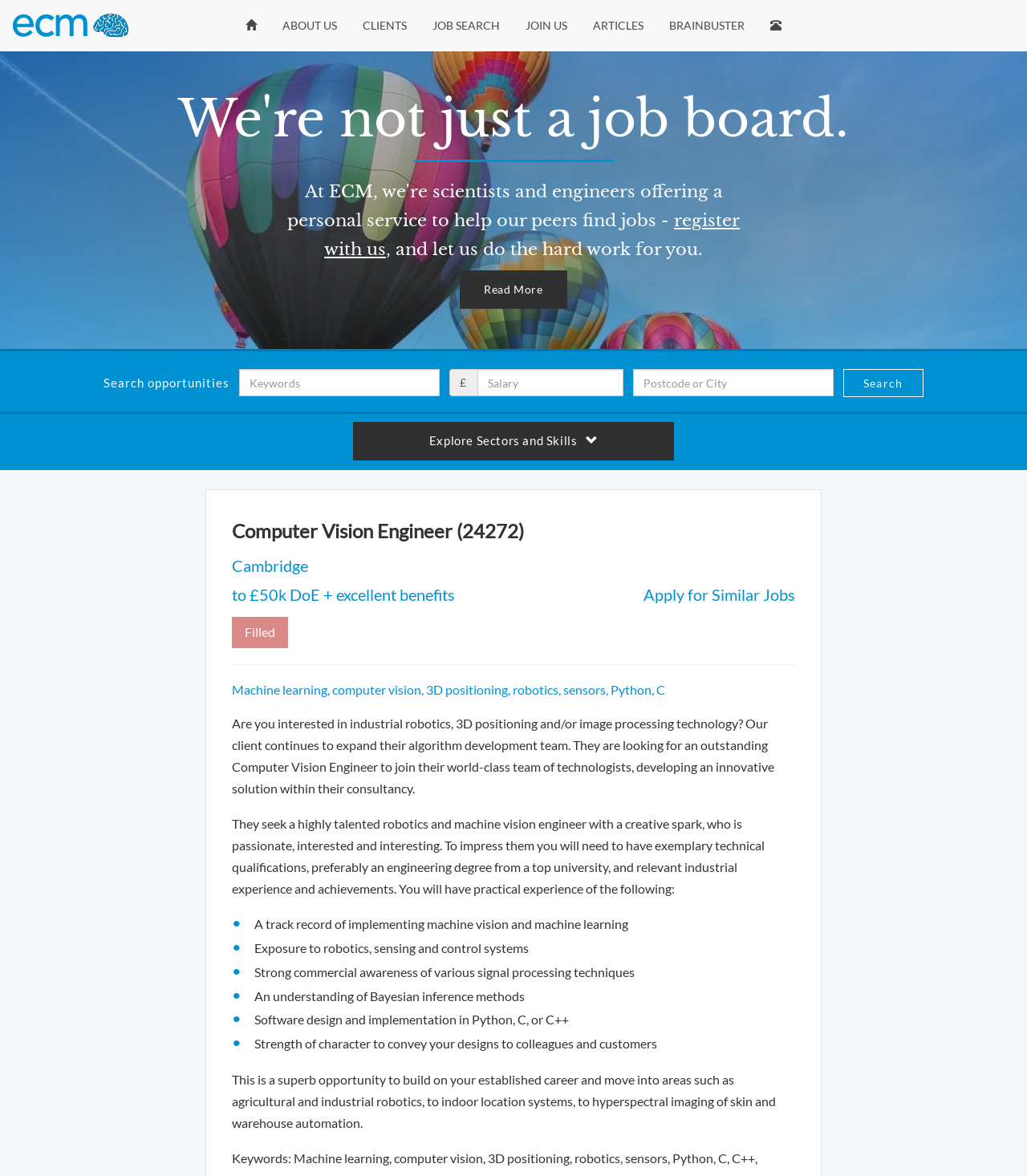Given the description: "Apply for Similar Jobs", determine the bounding box coordinates of the UI element. The coordinates should be formatted as four float numbers between 0 and 1, [left, top, right, bottom].

[0.627, 0.497, 0.774, 0.514]